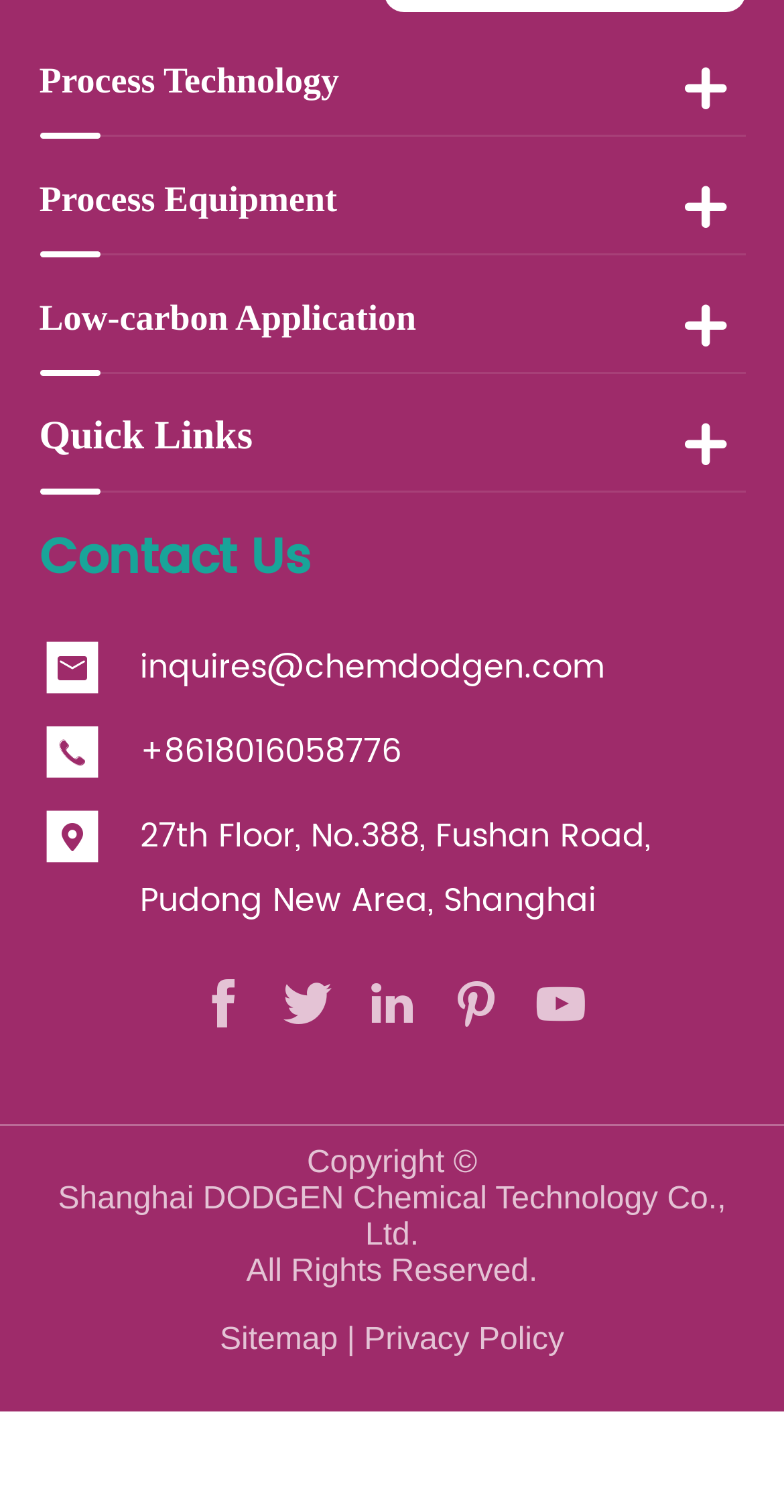Please identify the bounding box coordinates of the element I should click to complete this instruction: 'Contact Us'. The coordinates should be given as four float numbers between 0 and 1, like this: [left, top, right, bottom].

[0.05, 0.352, 0.396, 0.387]